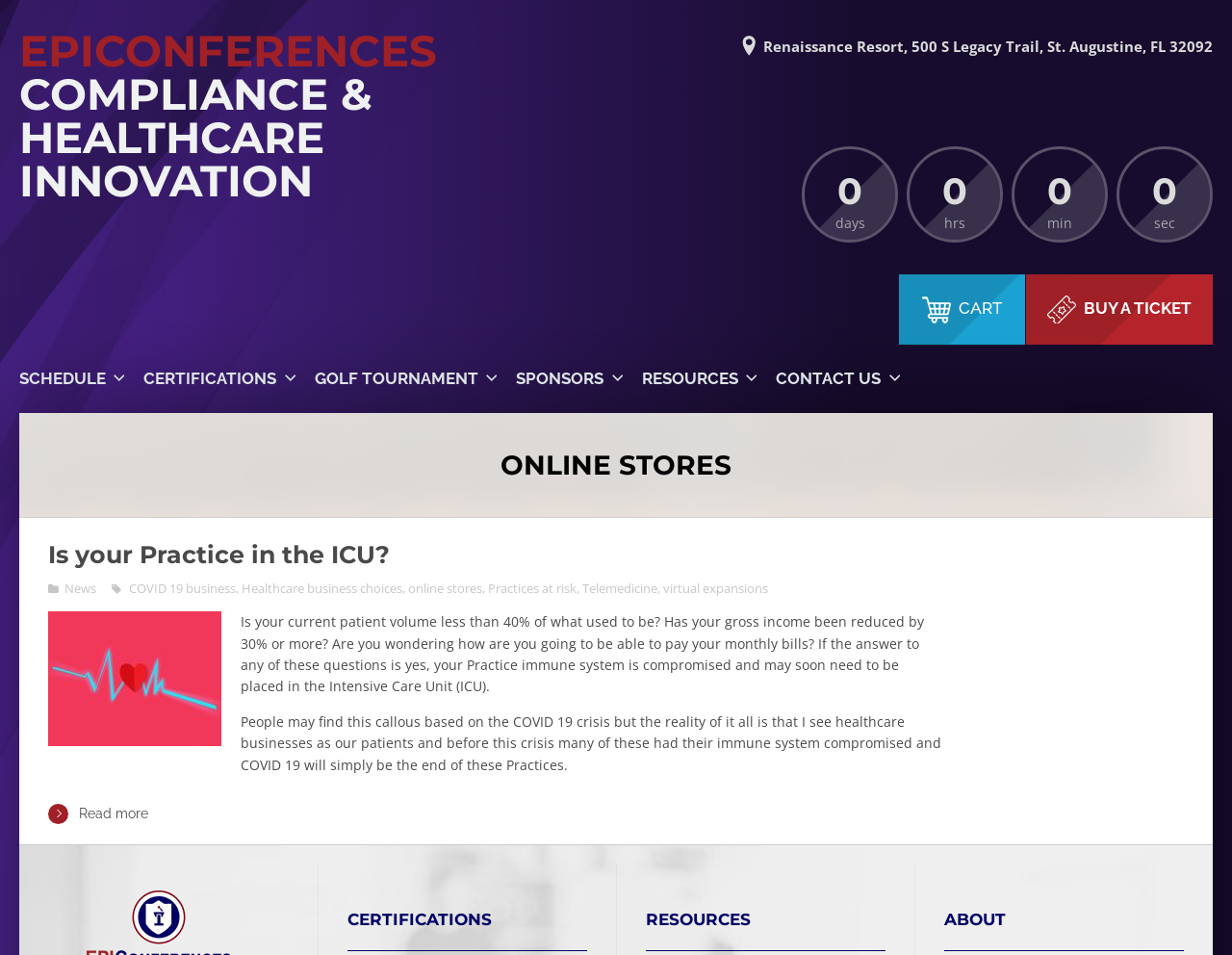Could you determine the bounding box coordinates of the clickable element to complete the instruction: "Check resources"? Provide the coordinates as four float numbers between 0 and 1, i.e., [left, top, right, bottom].

[0.524, 0.953, 0.609, 0.973]